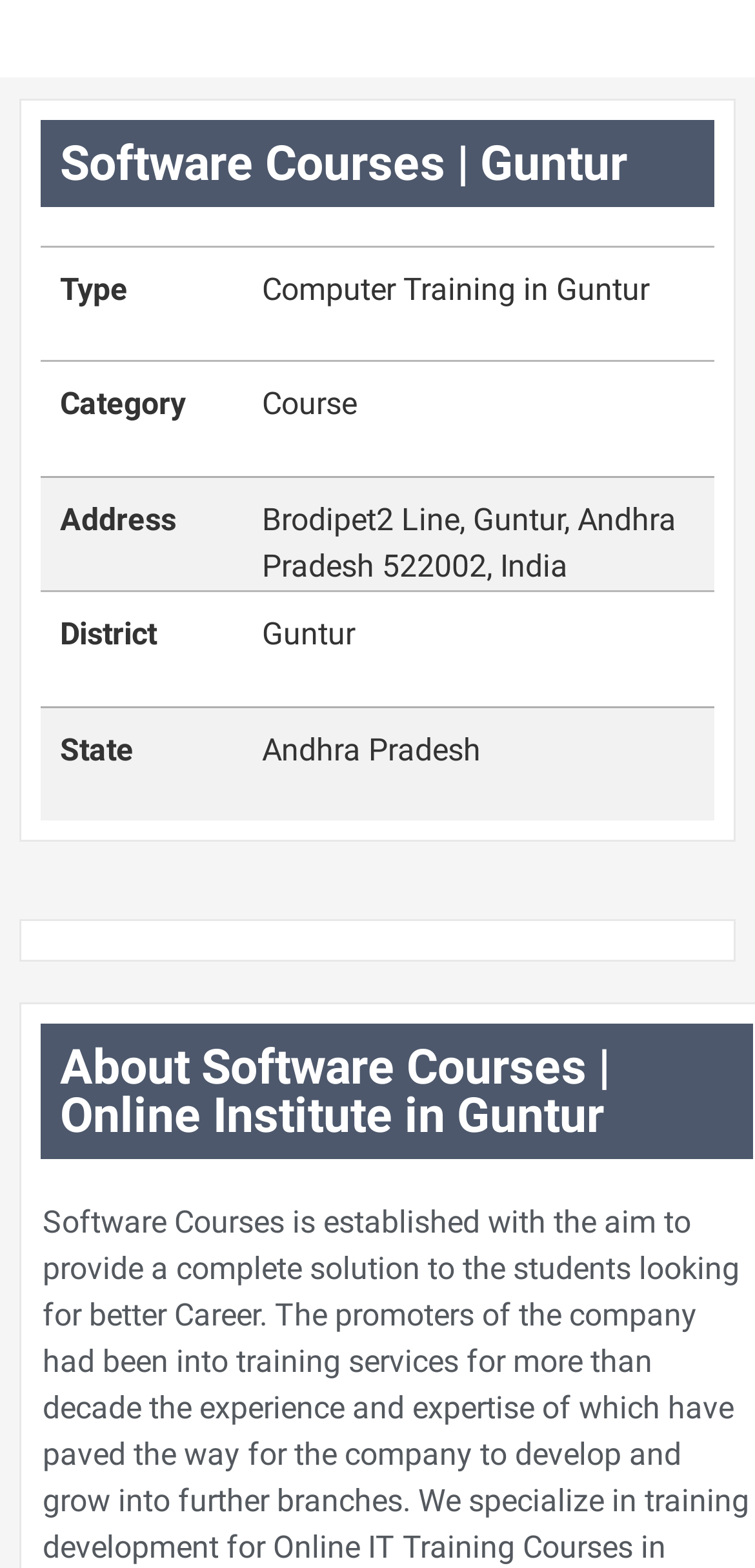Use a single word or phrase to answer the following:
What is the category of the course offered?

Course